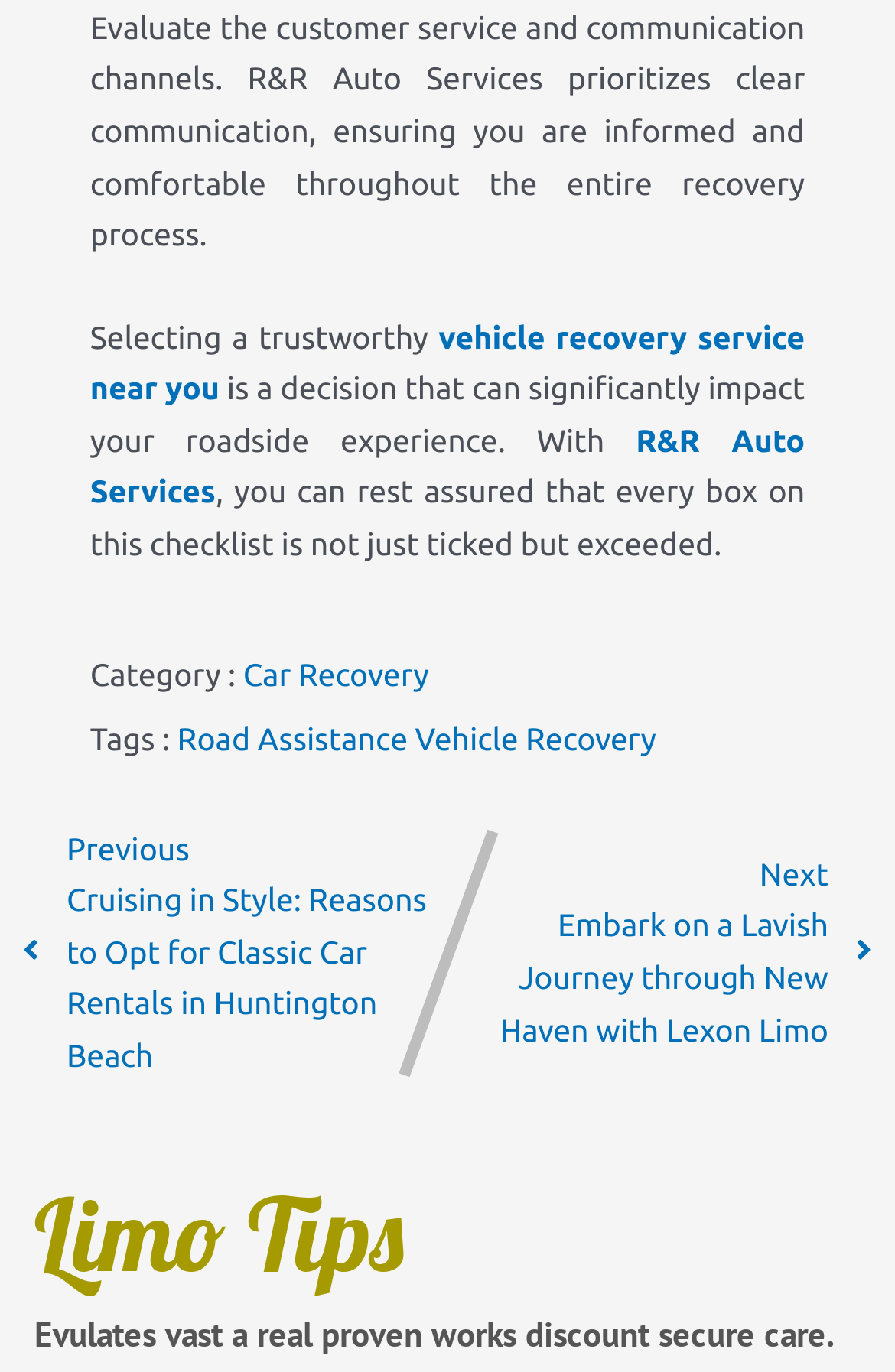Determine the bounding box coordinates of the clickable element to complete this instruction: "Click on 'Previous Cruising in Style: Reasons to Opt for Classic Car Rentals in Huntington Beach'". Provide the coordinates in the format of four float numbers between 0 and 1, [left, top, right, bottom].

[0.026, 0.6, 0.494, 0.788]